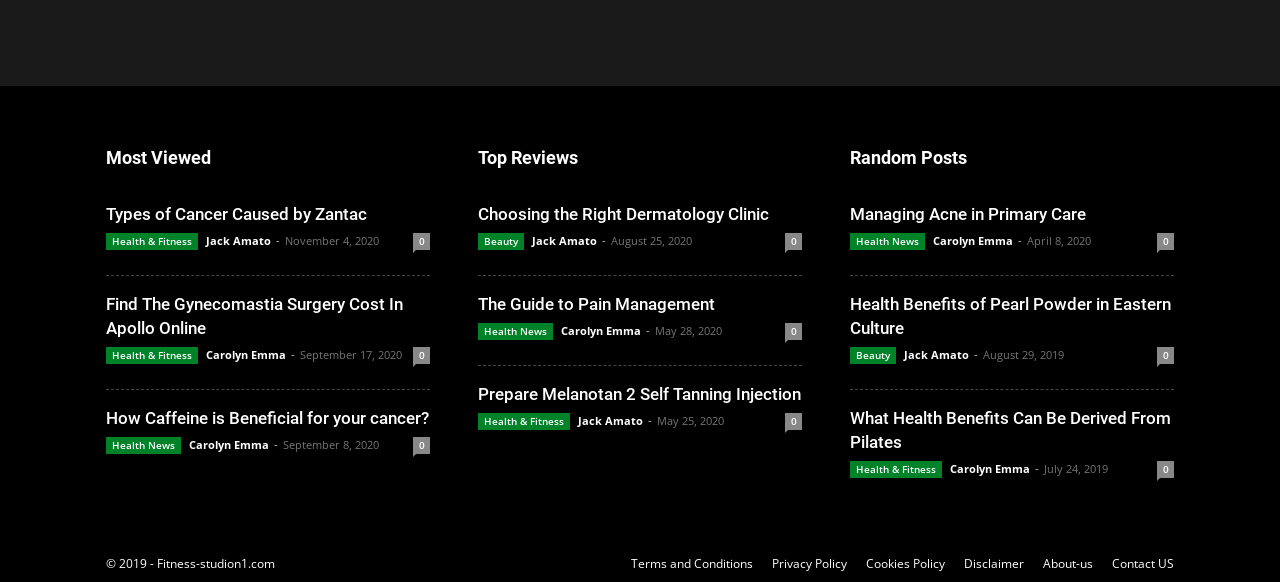Determine the bounding box coordinates for the UI element matching this description: "Carolyn Emma".

[0.729, 0.903, 0.791, 0.928]